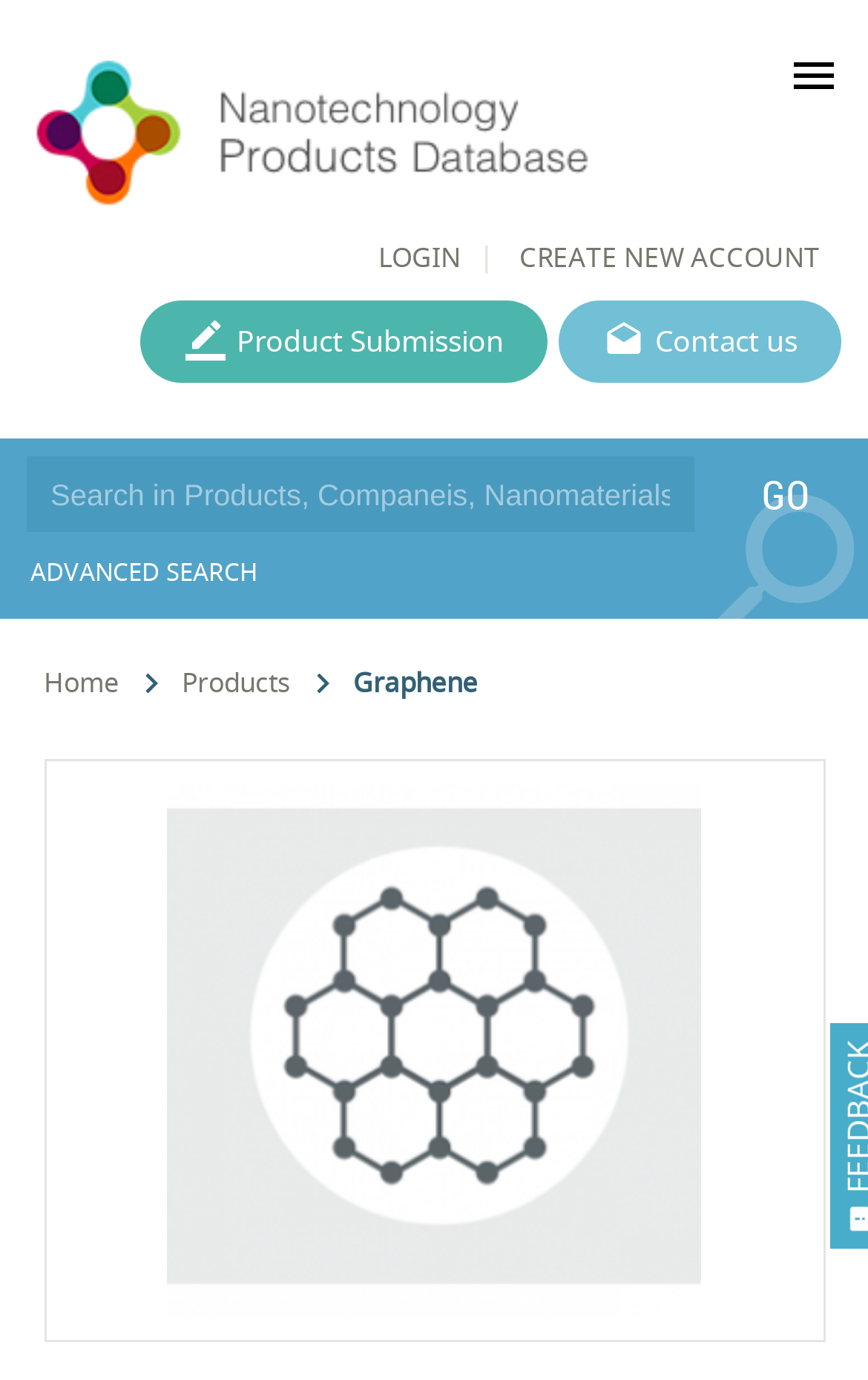How many images are there on the page?
Using the image as a reference, answer with just one word or a short phrase.

4